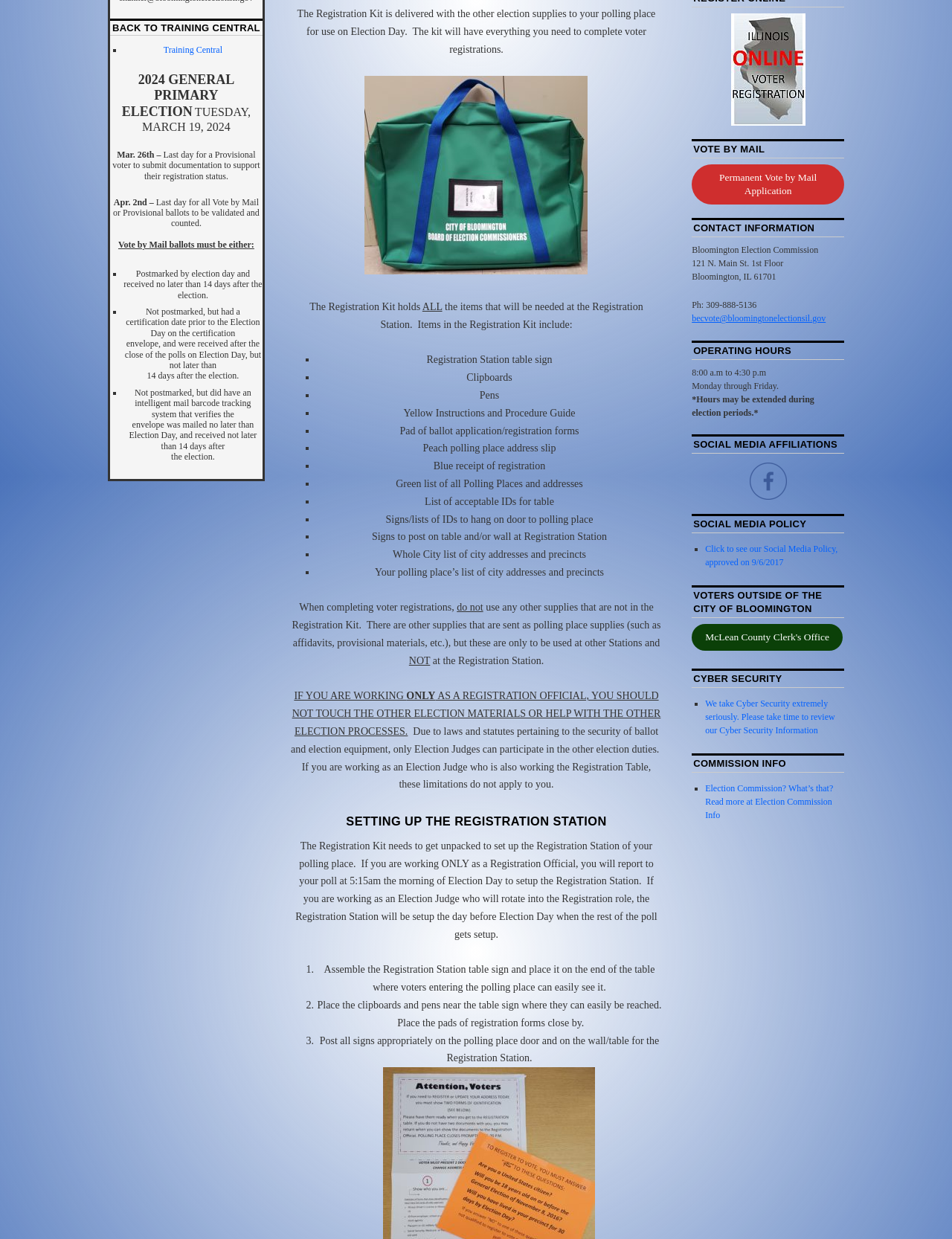Extract the bounding box coordinates for the HTML element that matches this description: "321-325-6255". The coordinates should be four float numbers between 0 and 1, i.e., [left, top, right, bottom].

None